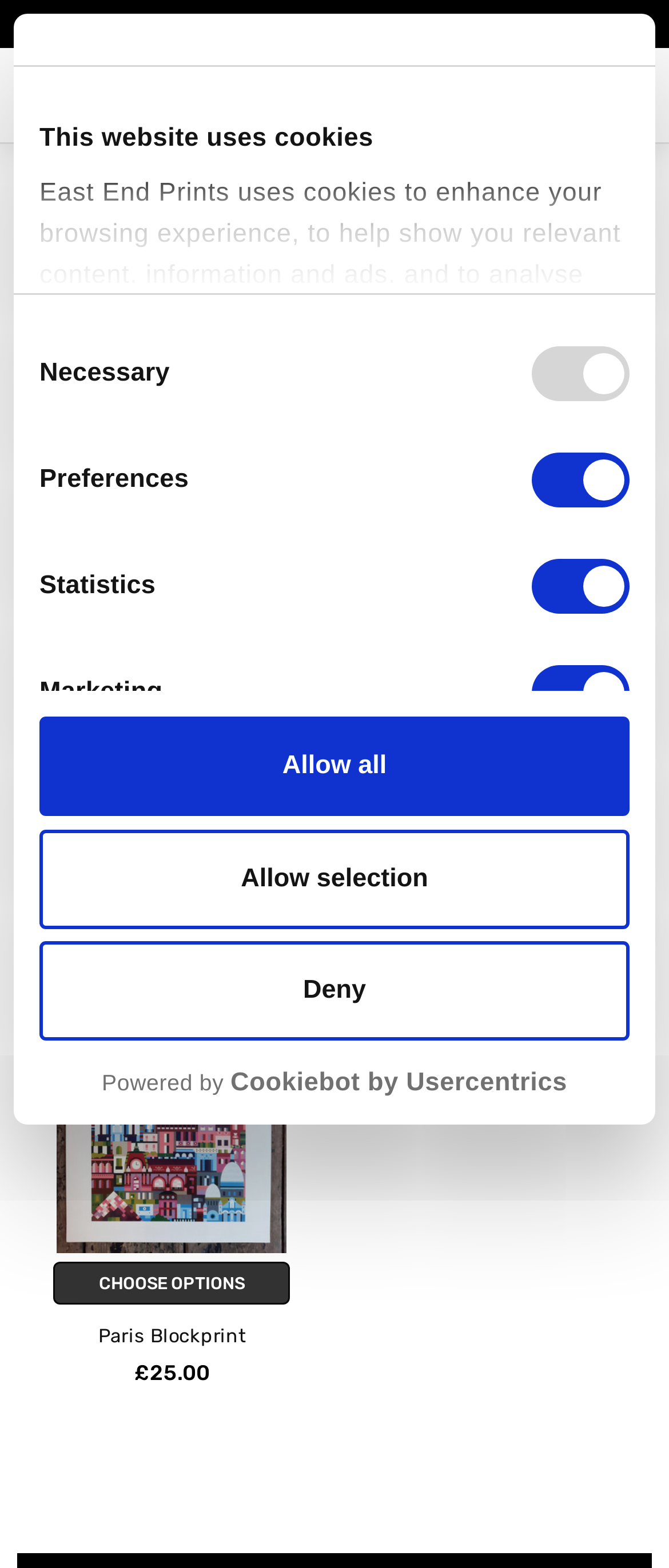Please use the details from the image to answer the following question comprehensively:
What is the name of the artist on this webpage?

I found the answer by looking at the heading element with the text 'Sylvia Moritz' which is a child of the main element.